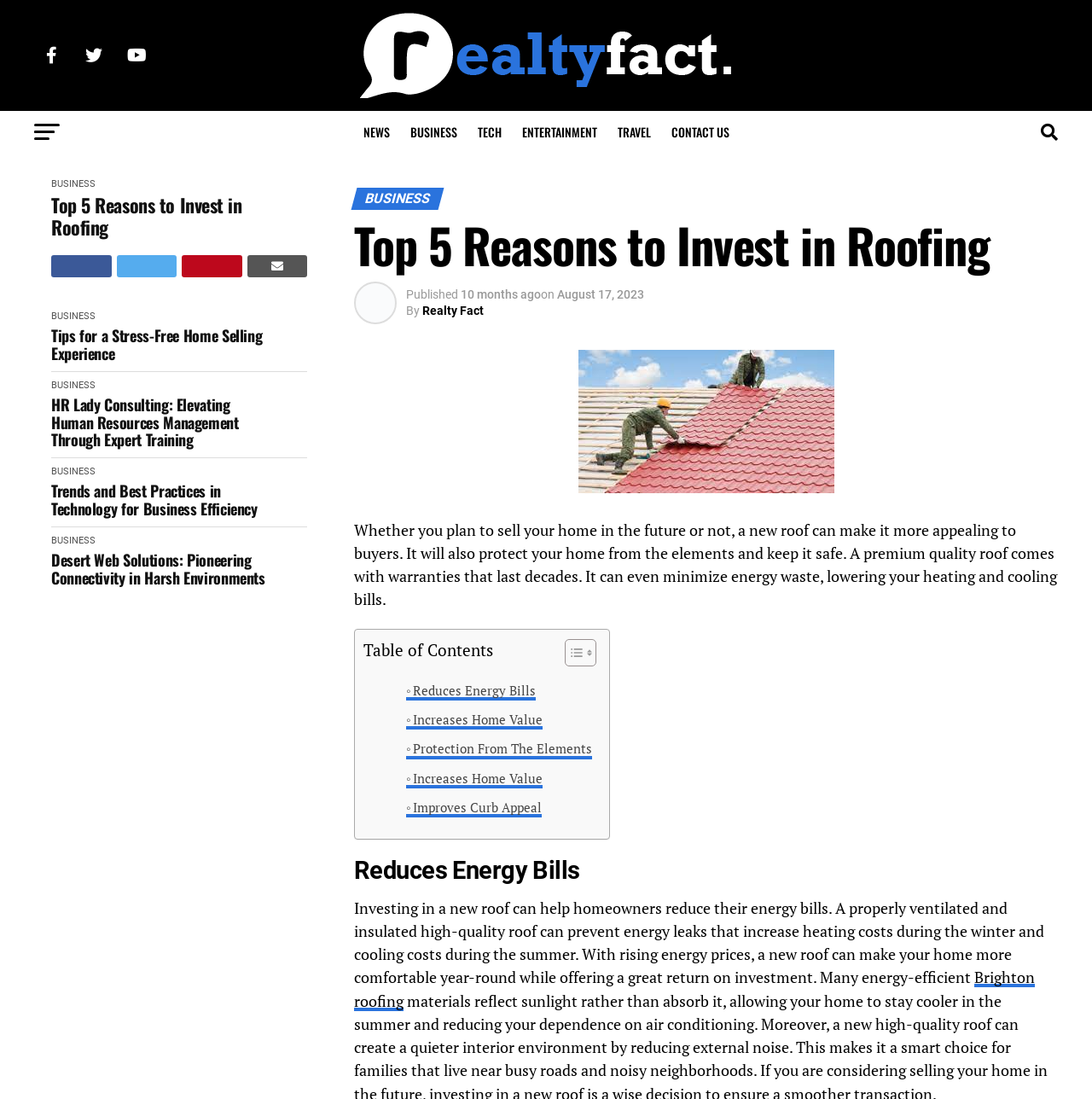Provide an in-depth caption for the contents of the webpage.

The webpage is about the "Top 5 Reasons to Invest in Roofing" and is part of the Realty Fact website. At the top, there is a logo and a navigation menu with links to different sections such as NEWS, BUSINESS, TECH, ENTERTAINMENT, and TRAVEL. Below the navigation menu, there is a header section with a title "Top 5 Reasons to Invest in Roofing" and a subheading "BUSINESS".

The main content of the webpage is divided into two columns. The left column has a list of links to various business-related articles, including "Tips for a Stress-Free Home Selling Experience" and "Trends and Best Practices in Technology for Business Efficiency". The right column has the main article about the top 5 reasons to invest in roofing.

The article starts with a brief introduction, followed by a table of contents with links to different sections of the article. The sections include "Reduces Energy Bills", "Increases Home Value", "Protection From The Elements", and "Improves Curb Appeal". Each section has a brief description and a link to read more.

The article also includes an image related to roofing and a publication date of August 17, 2023. The author of the article is Realty Fact. The webpage has a clean and organized layout, making it easy to navigate and read.